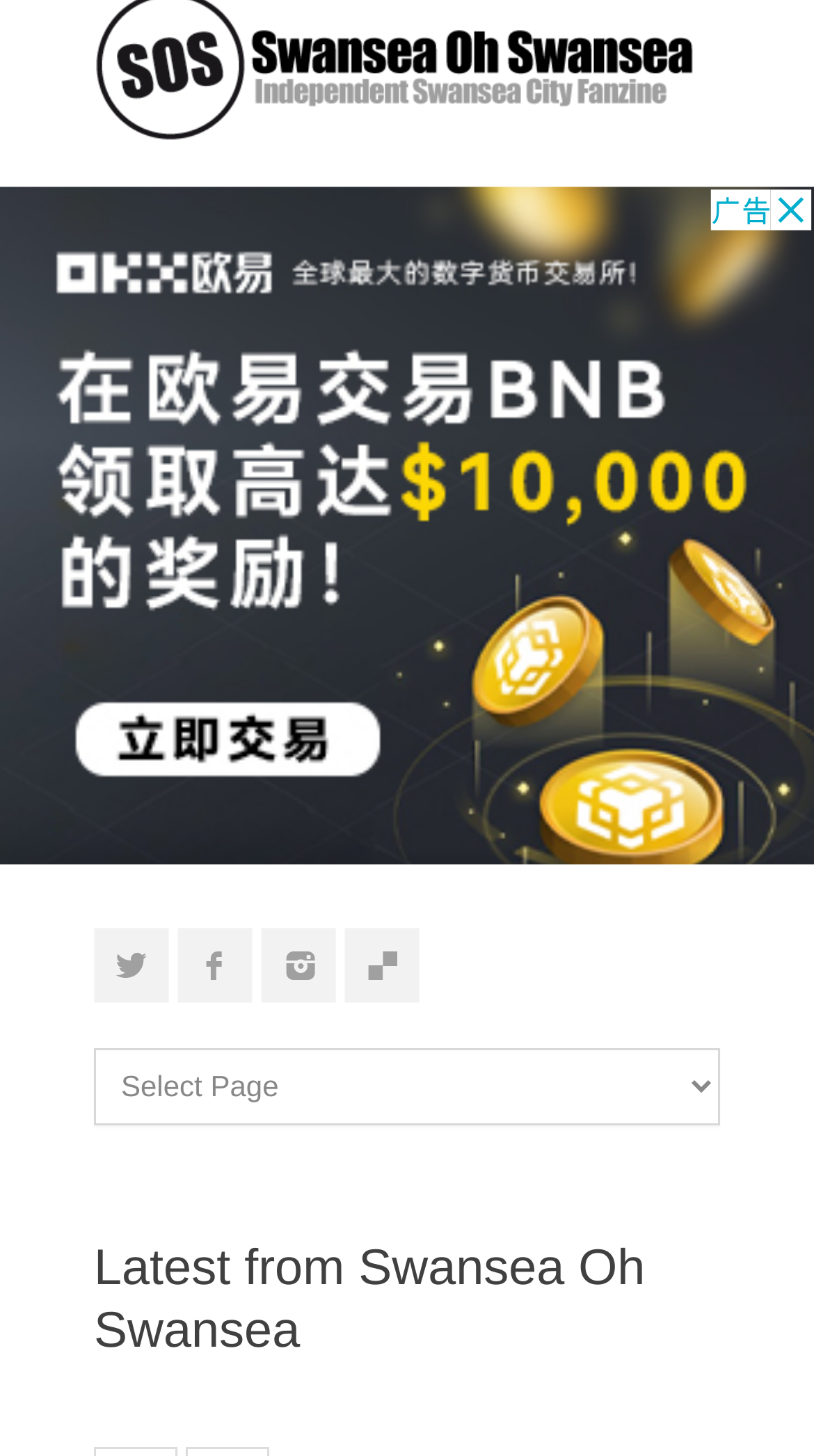What is the purpose of the iframe?
Please interpret the details in the image and answer the question thoroughly.

I looked at the iframe element and found that its description is 'Advertisement', which suggests that its purpose is to display an advertisement.